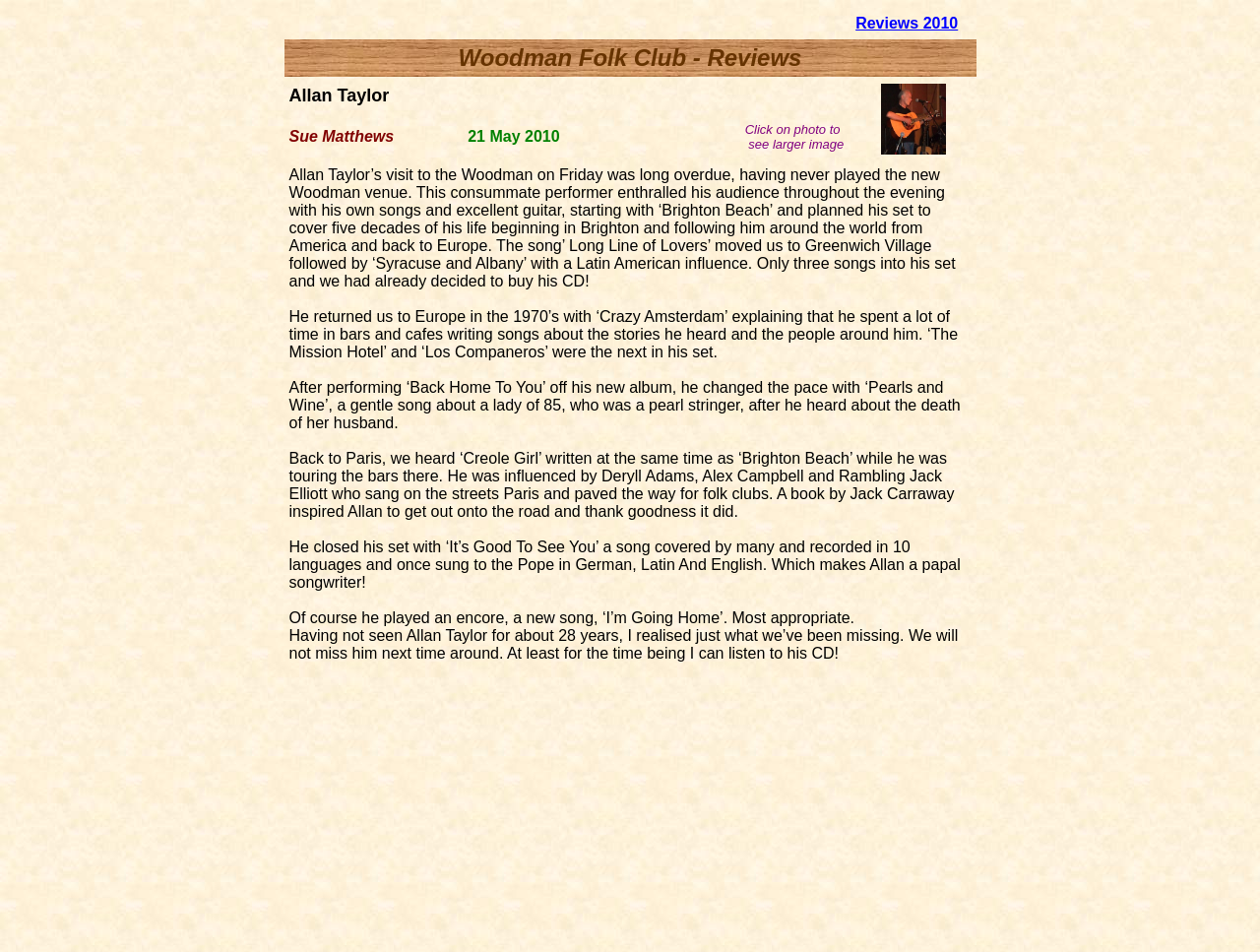How many songs did Allan Taylor play?
Please provide a comprehensive answer based on the visual information in the image.

I read the review and found that Allan Taylor played multiple songs, including 'Brighton Beach', 'Long Line of Lovers', 'Syracuse and Albany', and others, but the exact number is not specified.